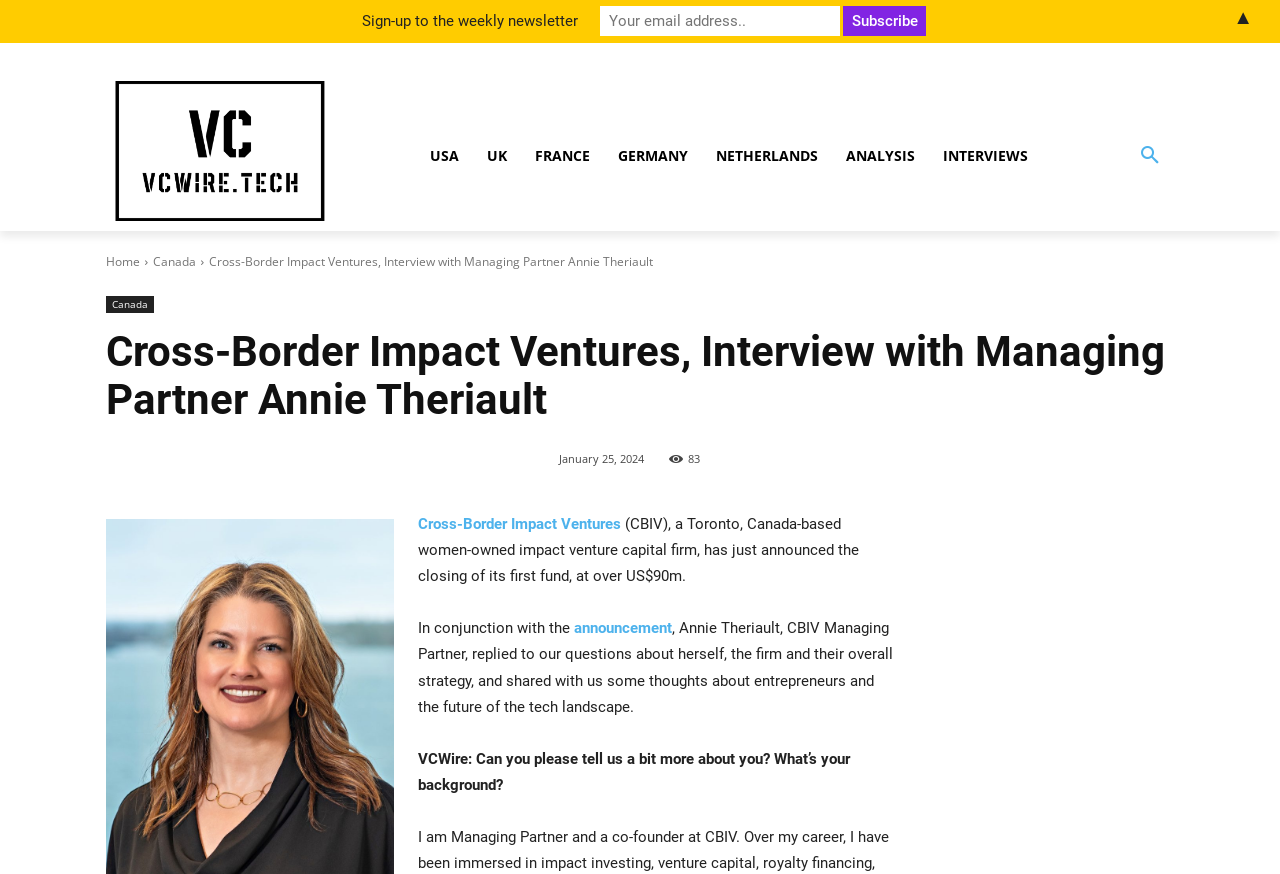Identify the bounding box coordinates of the element that should be clicked to fulfill this task: "Subscribe to the weekly newsletter". The coordinates should be provided as four float numbers between 0 and 1, i.e., [left, top, right, bottom].

[0.659, 0.007, 0.723, 0.041]